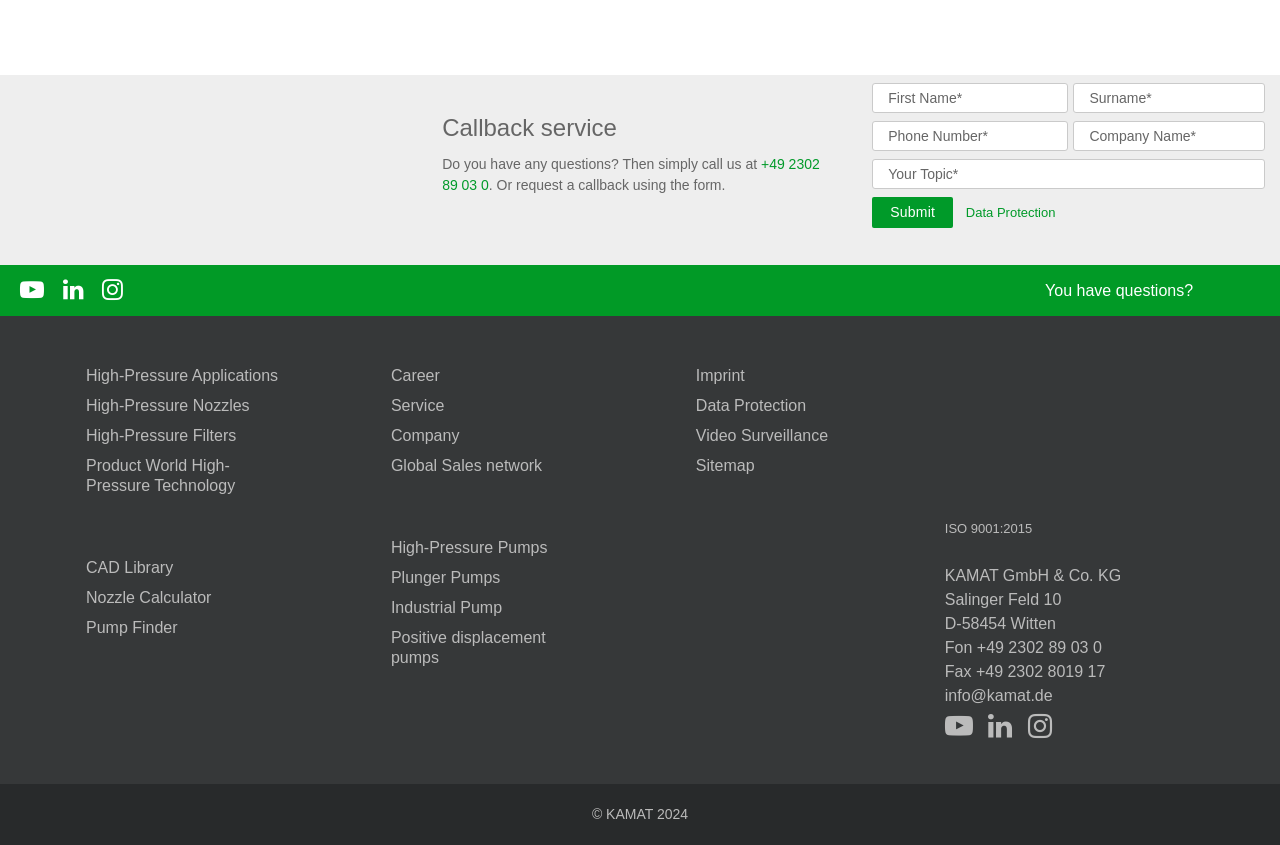Please locate the bounding box coordinates of the element that needs to be clicked to achieve the following instruction: "Request a callback using the form". The coordinates should be four float numbers between 0 and 1, i.e., [left, top, right, bottom].

[0.385, 0.209, 0.567, 0.228]